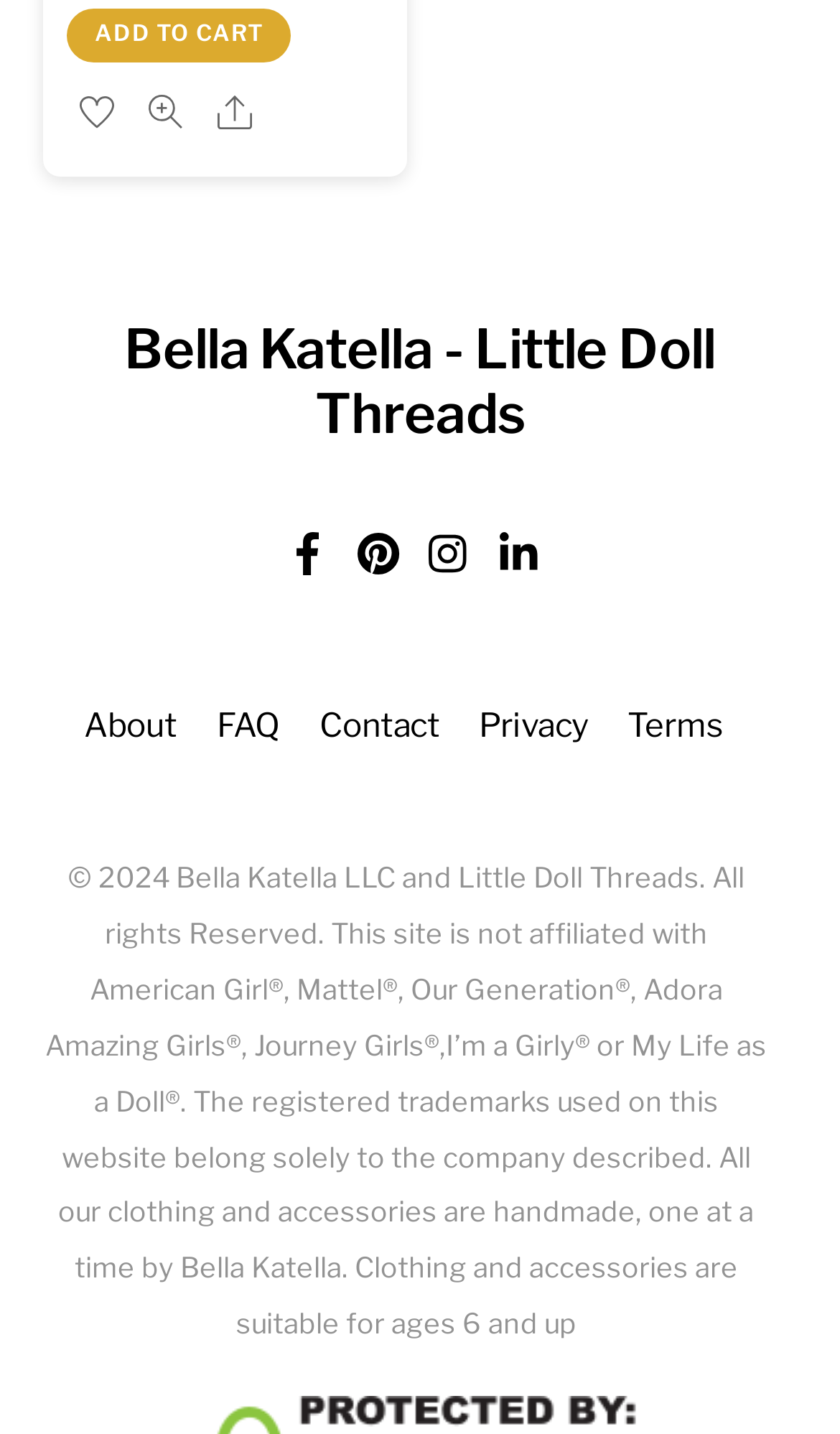Please pinpoint the bounding box coordinates for the region I should click to adhere to this instruction: "Add to cart".

[0.08, 0.006, 0.347, 0.043]